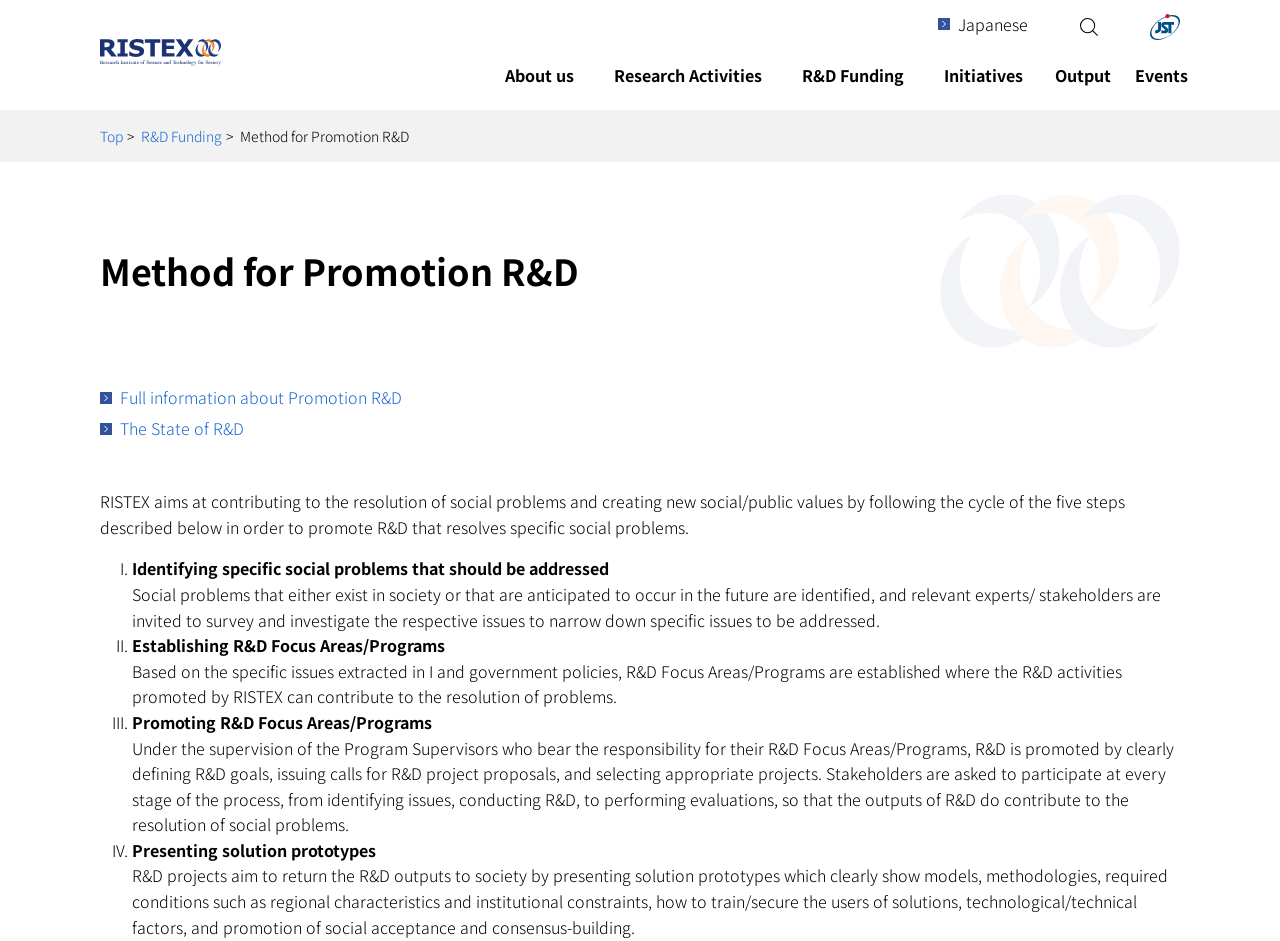Extract the bounding box coordinates of the UI element described: "alt="Hide/unhide Search box"". Provide the coordinates in the format [left, top, right, bottom] with values ranging from 0 to 1.

[0.842, 0.015, 0.859, 0.041]